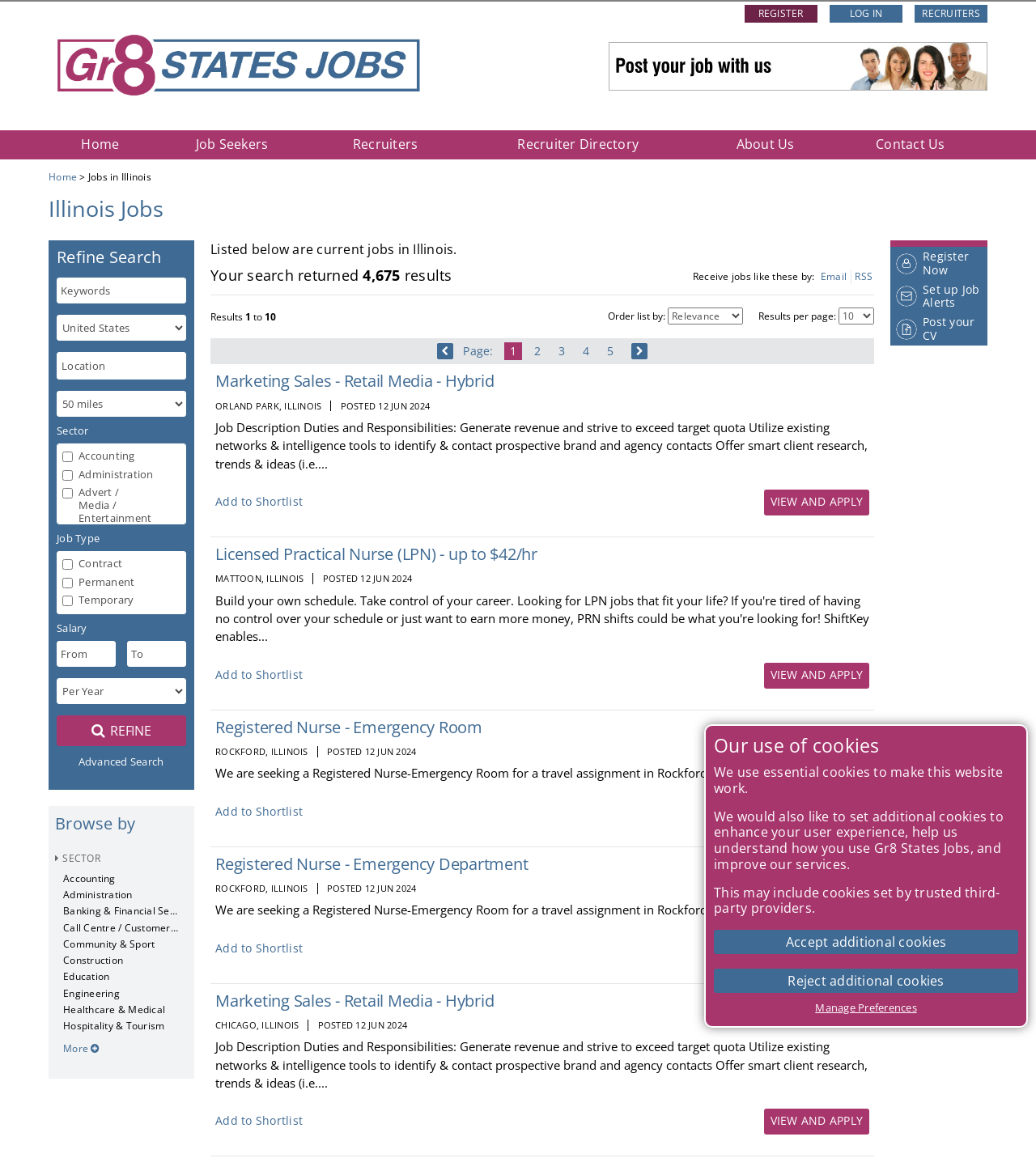Can users search for jobs by salary range?
Please respond to the question with a detailed and well-explained answer.

The webpage provides a 'Salary' section in the 'Refine Search' area, which includes 'From' and 'To' spinbuttons, allowing users to specify a salary range for their job search.